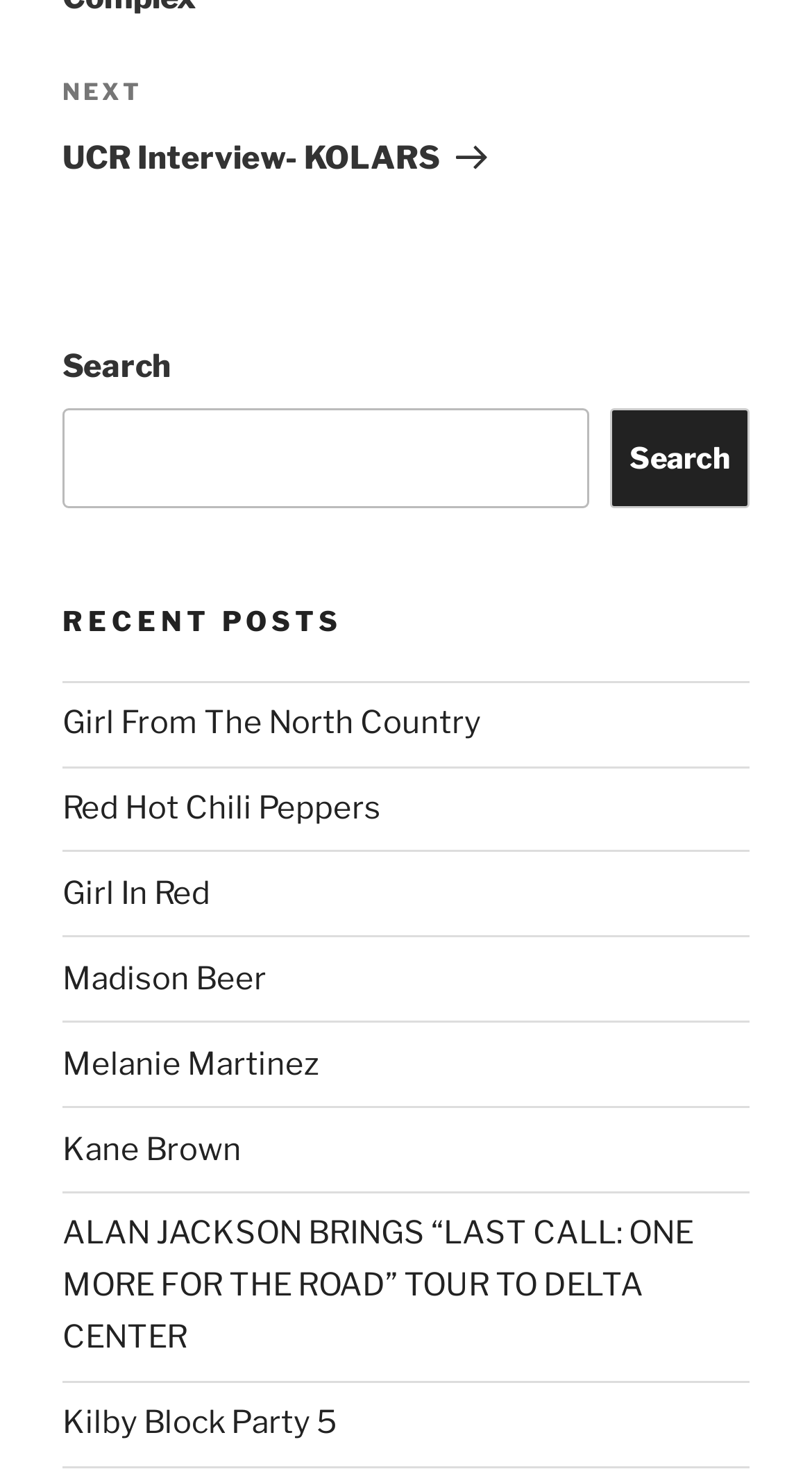Find and specify the bounding box coordinates that correspond to the clickable region for the instruction: "Search for something".

[0.077, 0.277, 0.724, 0.344]